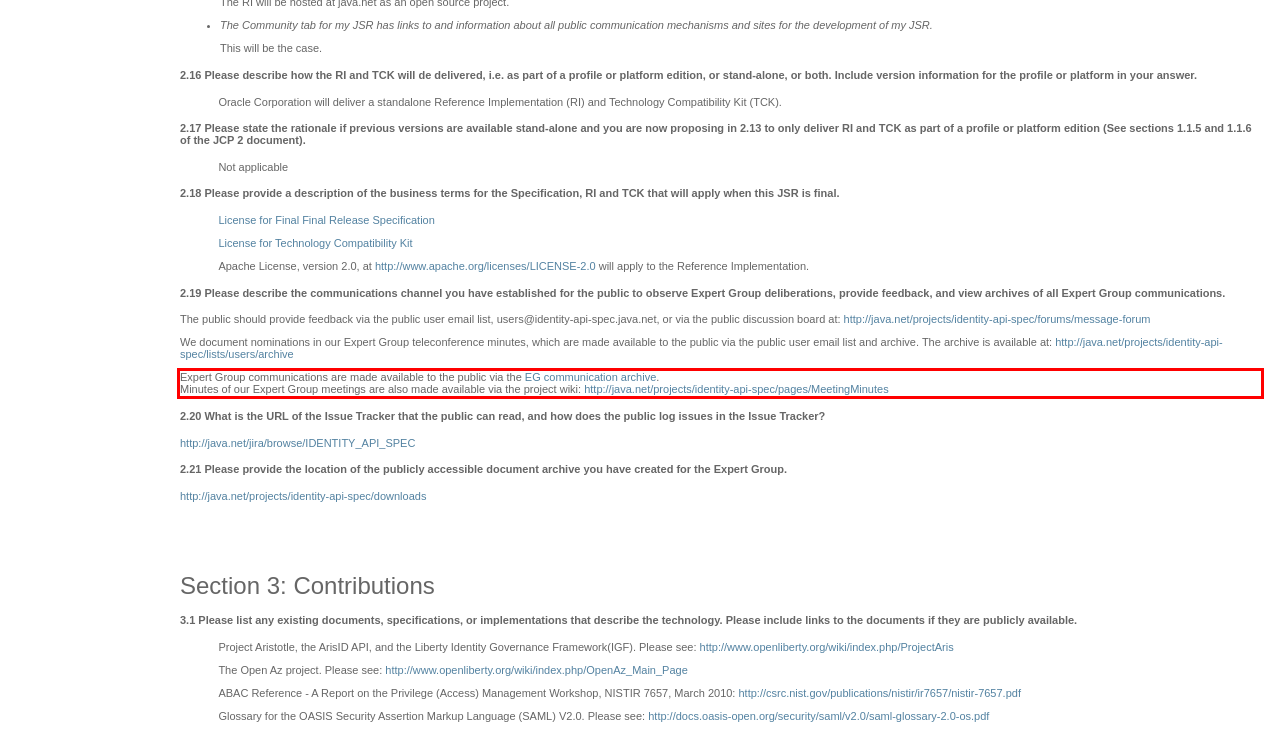You are given a screenshot with a red rectangle. Identify and extract the text within this red bounding box using OCR.

Expert Group communications are made available to the public via the EG communication archive. Minutes of our Expert Group meetings are also made available via the project wiki: http://java.net/projects/identity-api-spec/pages/MeetingMinutes